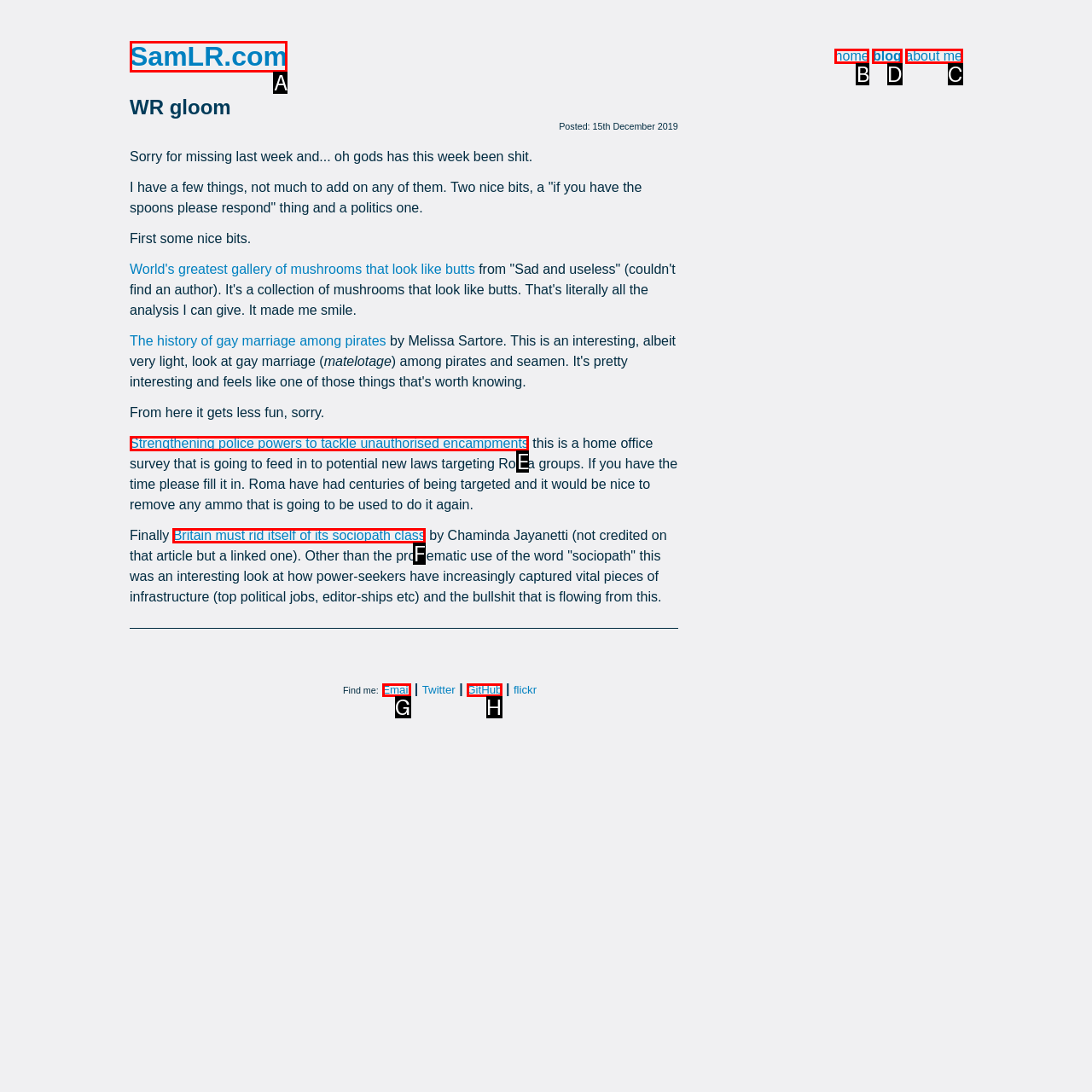To complete the instruction: read the blog, which HTML element should be clicked?
Respond with the option's letter from the provided choices.

D